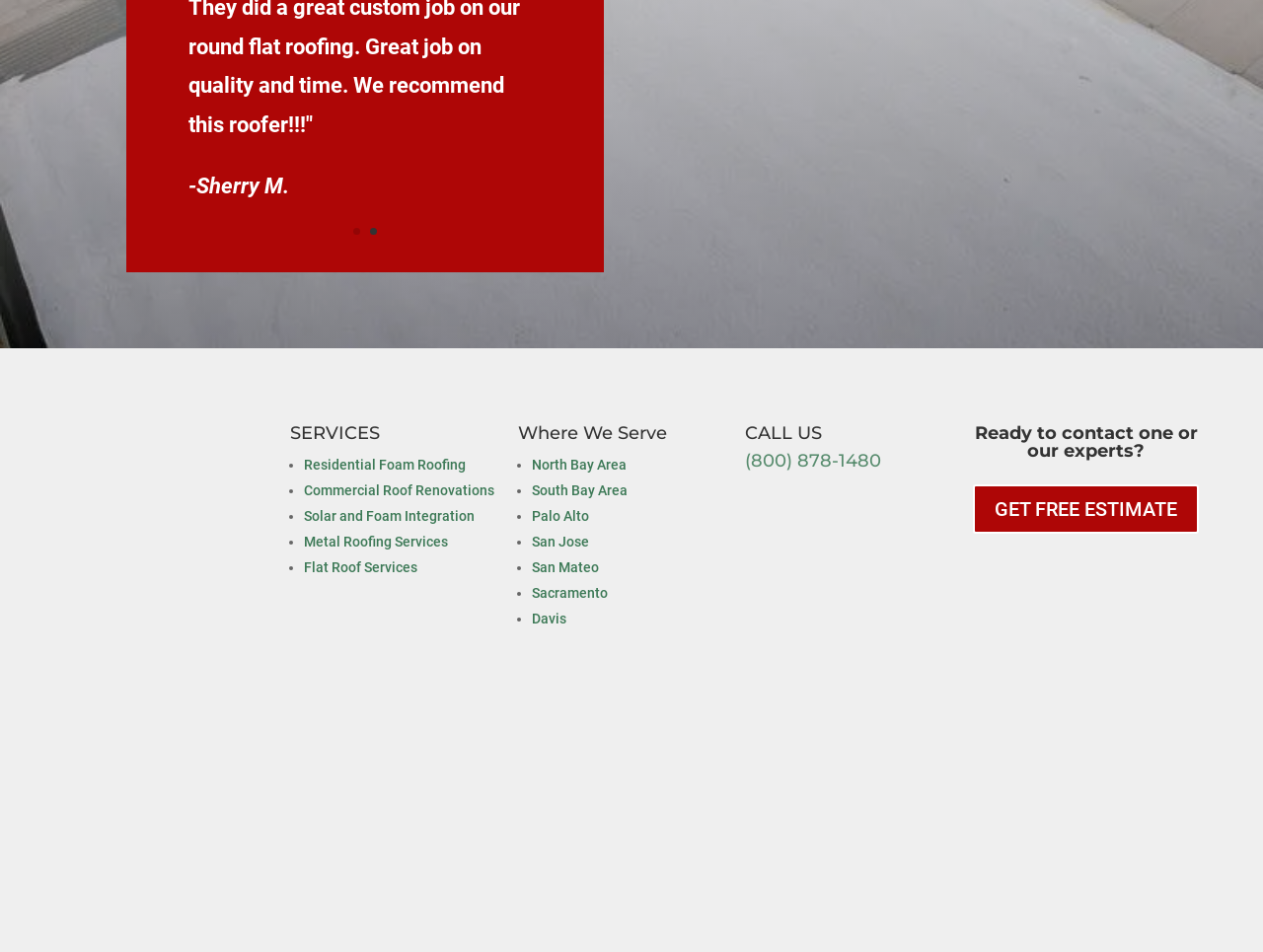Provide a thorough and detailed response to the question by examining the image: 
What areas does the company serve?

The webpage has a heading element 'Where We Serve' followed by links to various locations such as 'North Bay Area', 'South Bay Area', 'Palo Alto', 'San Jose', 'San Mateo', 'Sacramento', and 'Davis', indicating that the company serves these areas.